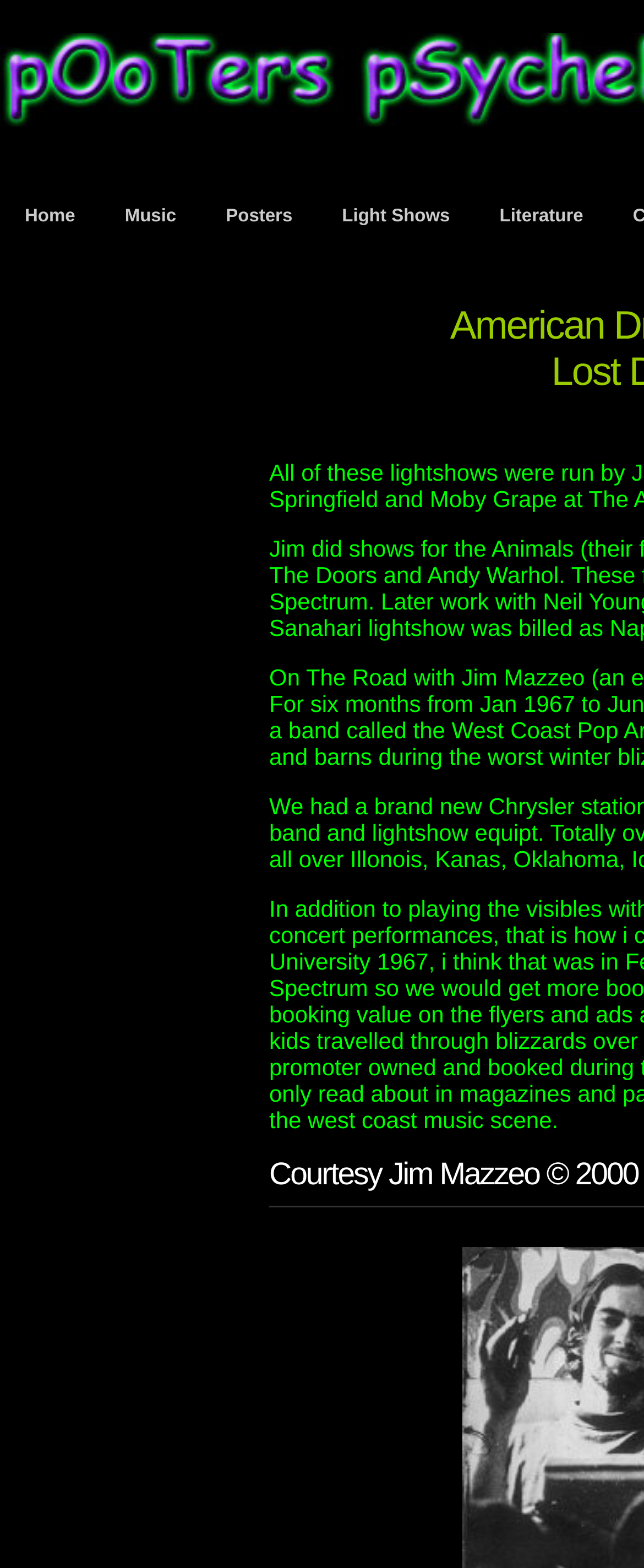From the element description: "Light Shows", extract the bounding box coordinates of the UI element. The coordinates should be expressed as four float numbers between 0 and 1, in the order [left, top, right, bottom].

[0.493, 0.111, 0.737, 0.16]